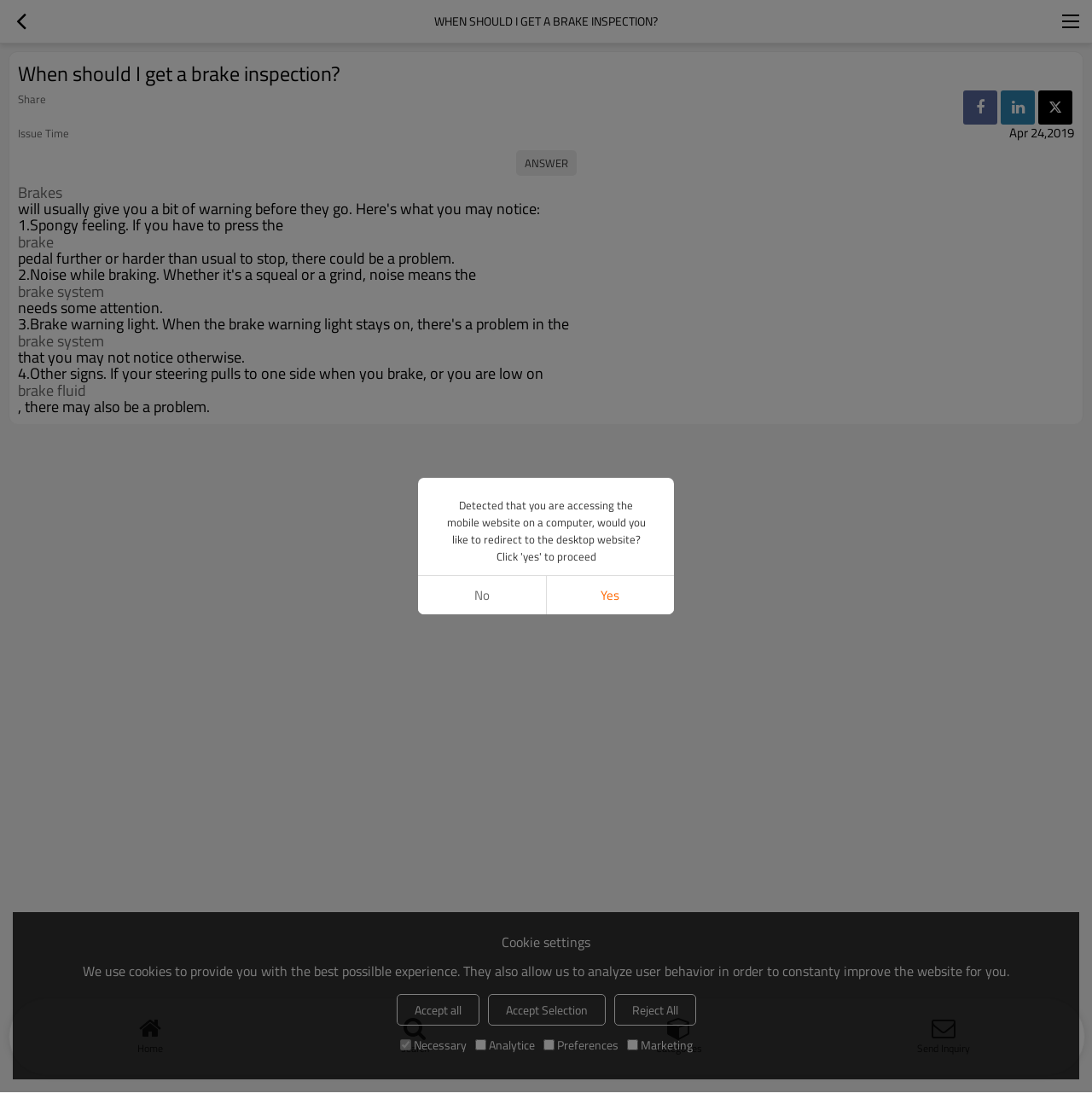Please identify the bounding box coordinates of the clickable area that will allow you to execute the instruction: "Click the brake system link".

[0.016, 0.259, 0.984, 0.275]